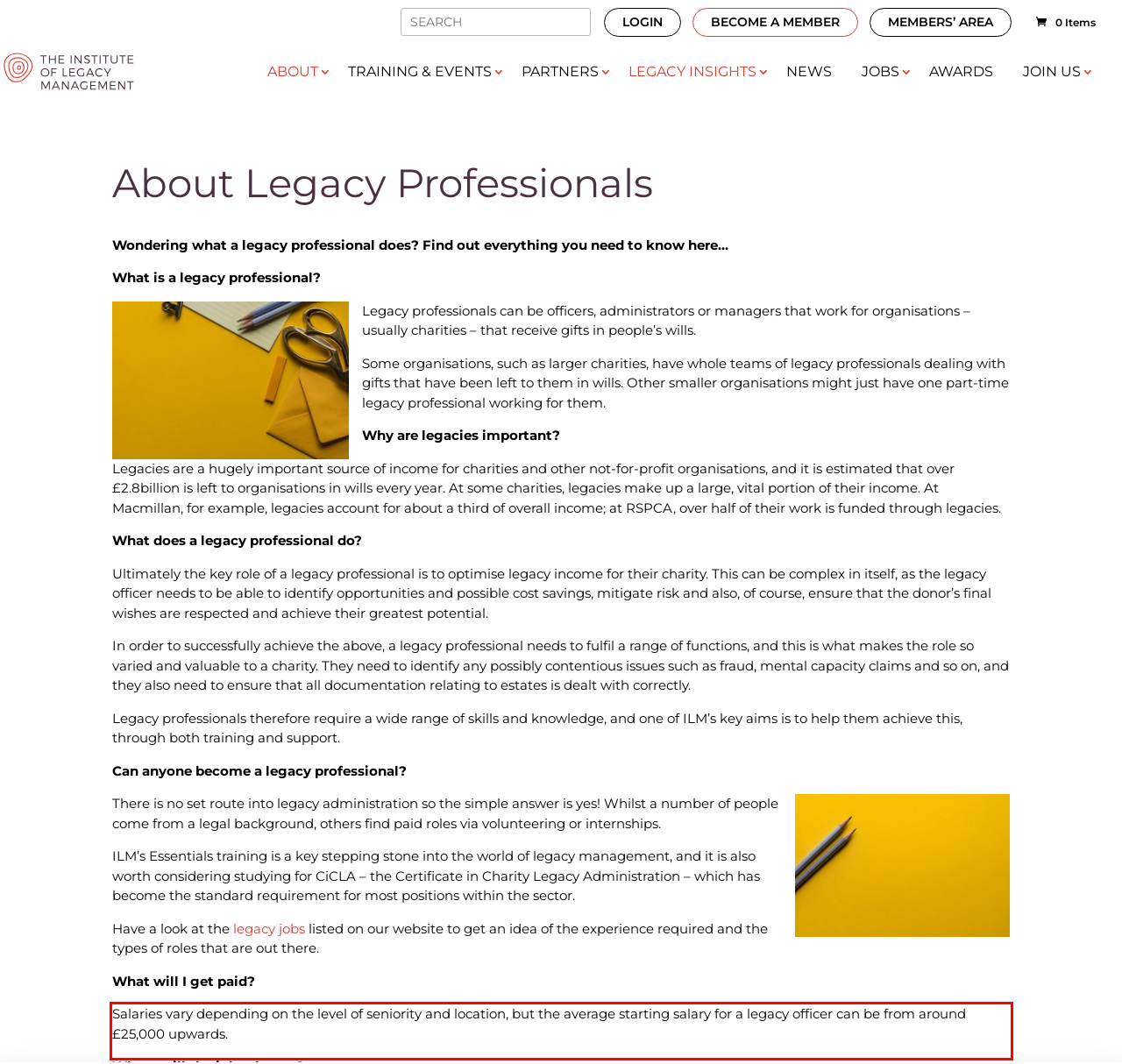From the provided screenshot, extract the text content that is enclosed within the red bounding box.

Salaries vary depending on the level of seniority and location, but the average starting salary for a legacy officer can be from around £25,000 upwards.